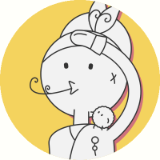What is the background color of the image?
Based on the visual details in the image, please answer the question thoroughly.

The background of the illustration is a warm yellow hue, which enhances the cheerful and inviting nature of the image.